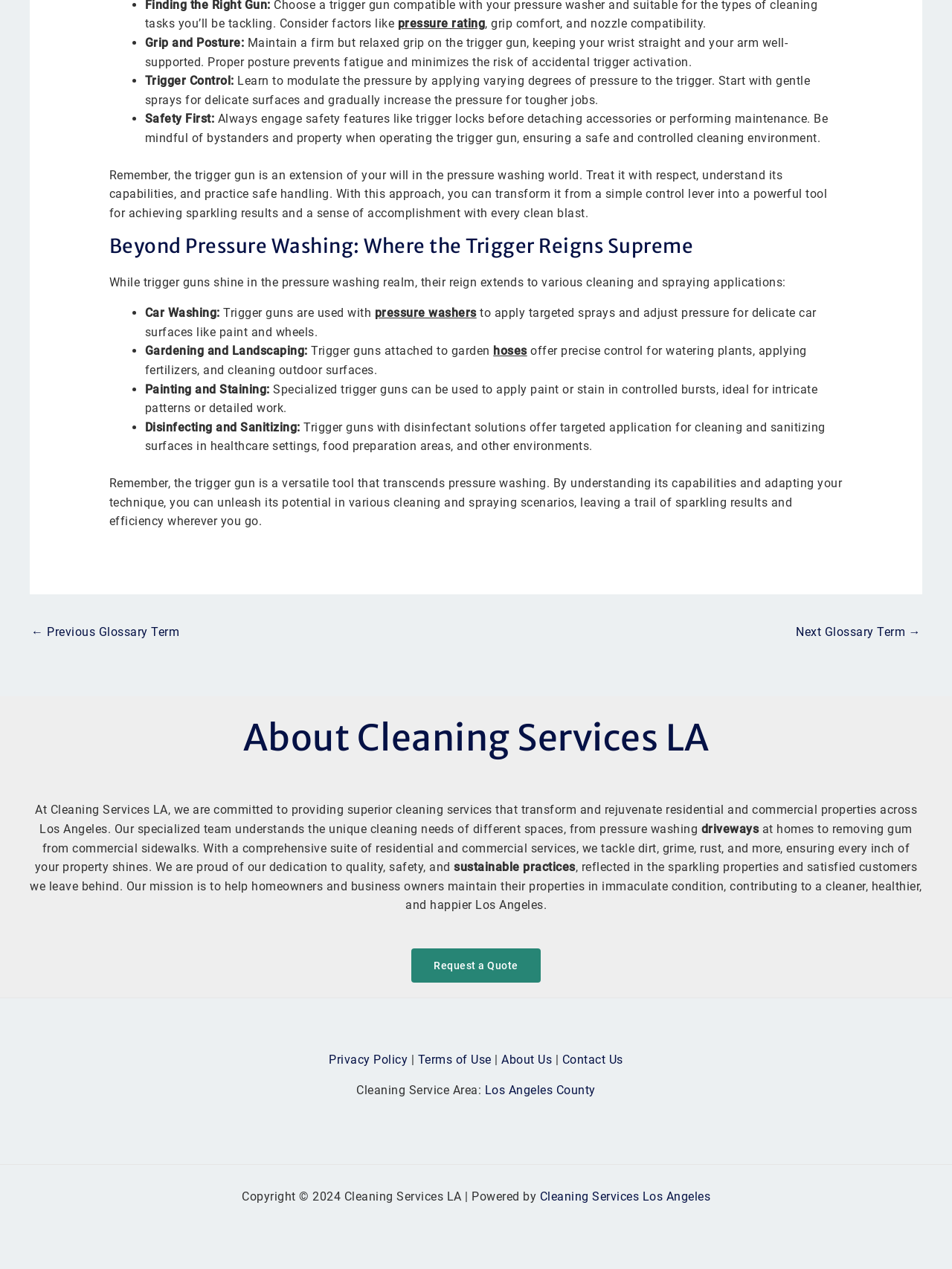Determine the bounding box coordinates of the target area to click to execute the following instruction: "Click on 'Next Glossary Term →'."

[0.836, 0.488, 0.967, 0.51]